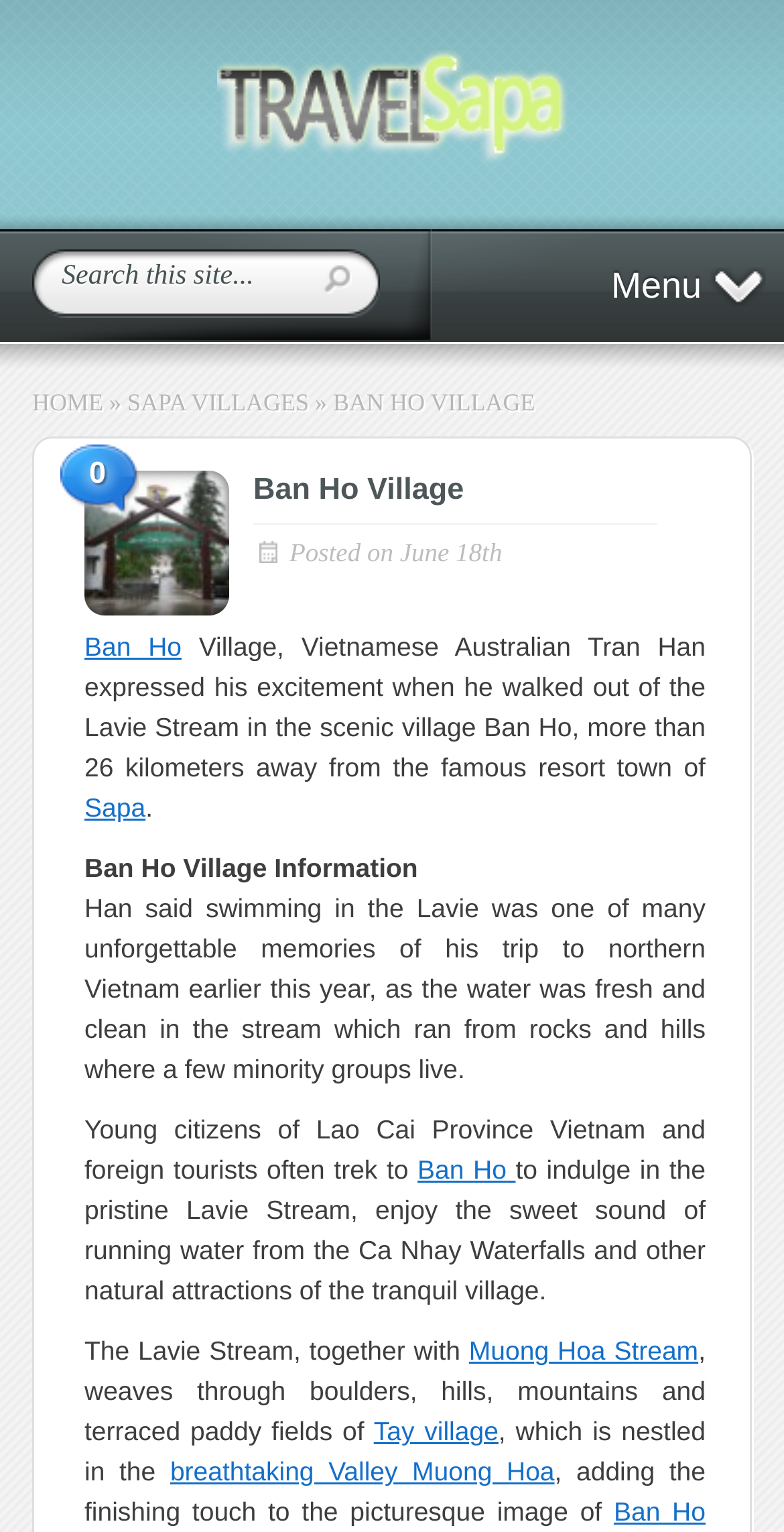Please give a concise answer to this question using a single word or phrase: 
What is the name of the valley?

Valley Muong Hoa